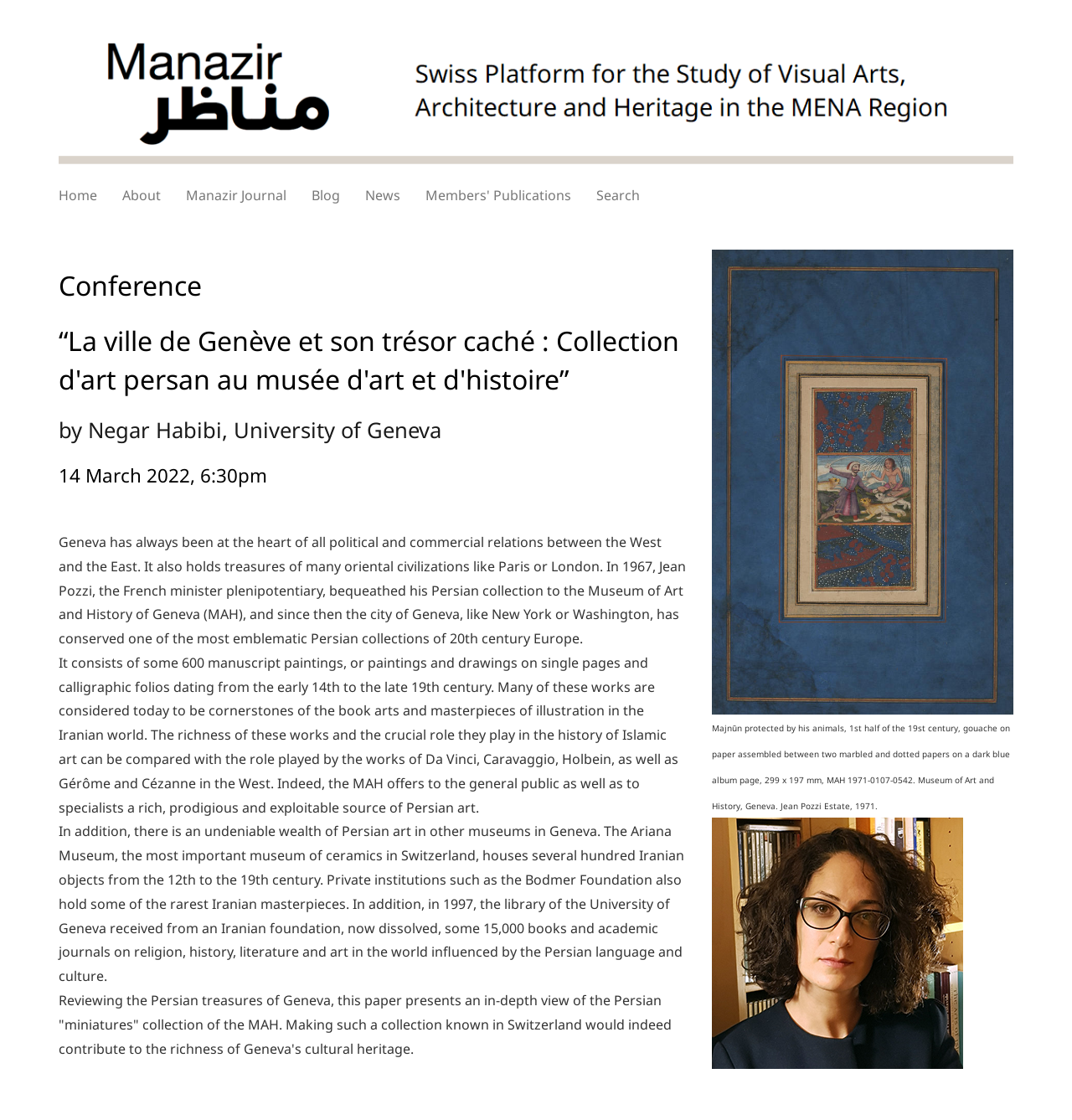Provide a brief response using a word or short phrase to this question:
What is the material of the artwork described in the text?

Gouache on paper